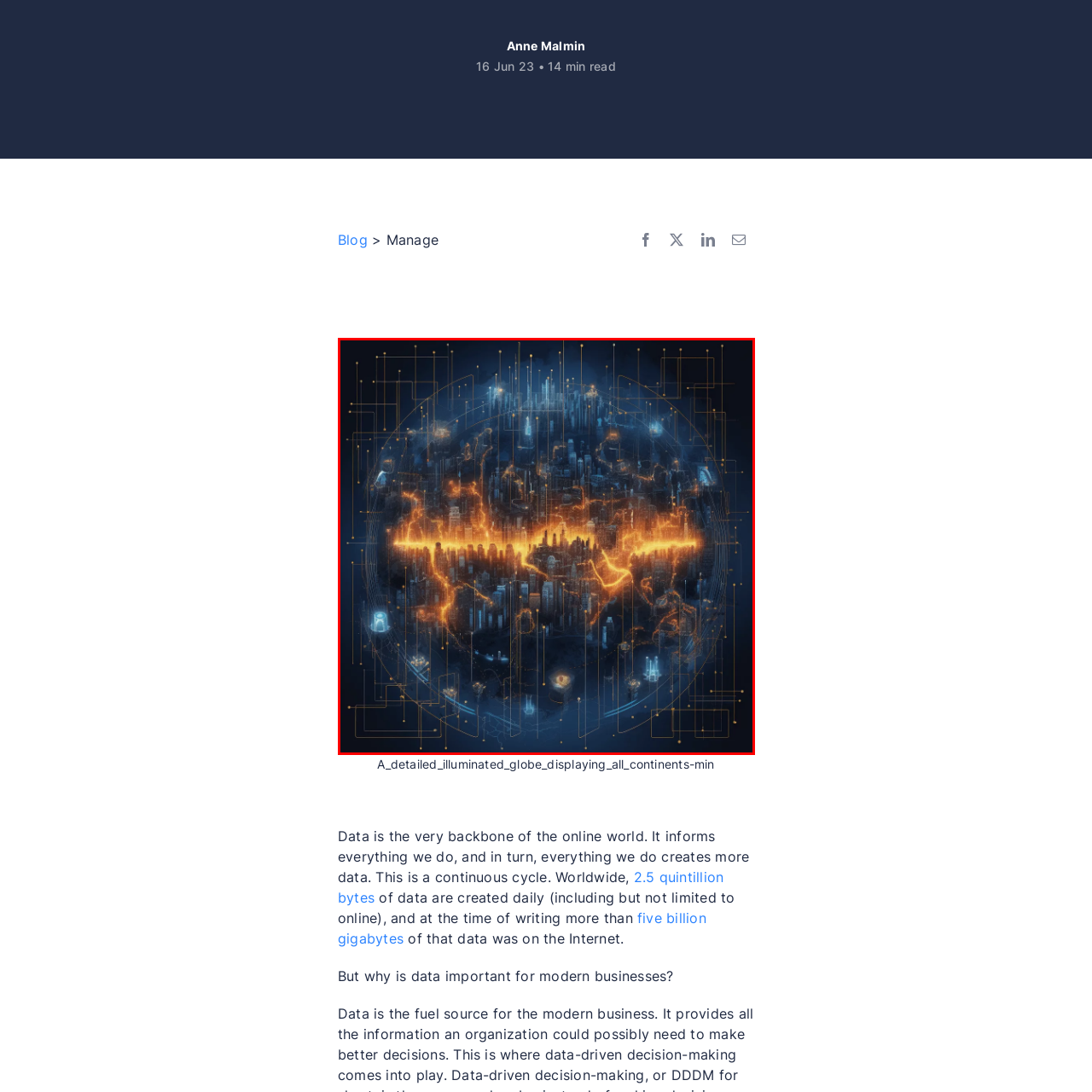Concentrate on the image inside the red border and answer the question in one word or phrase: 
What is the significance of data in the online world?

Backbone